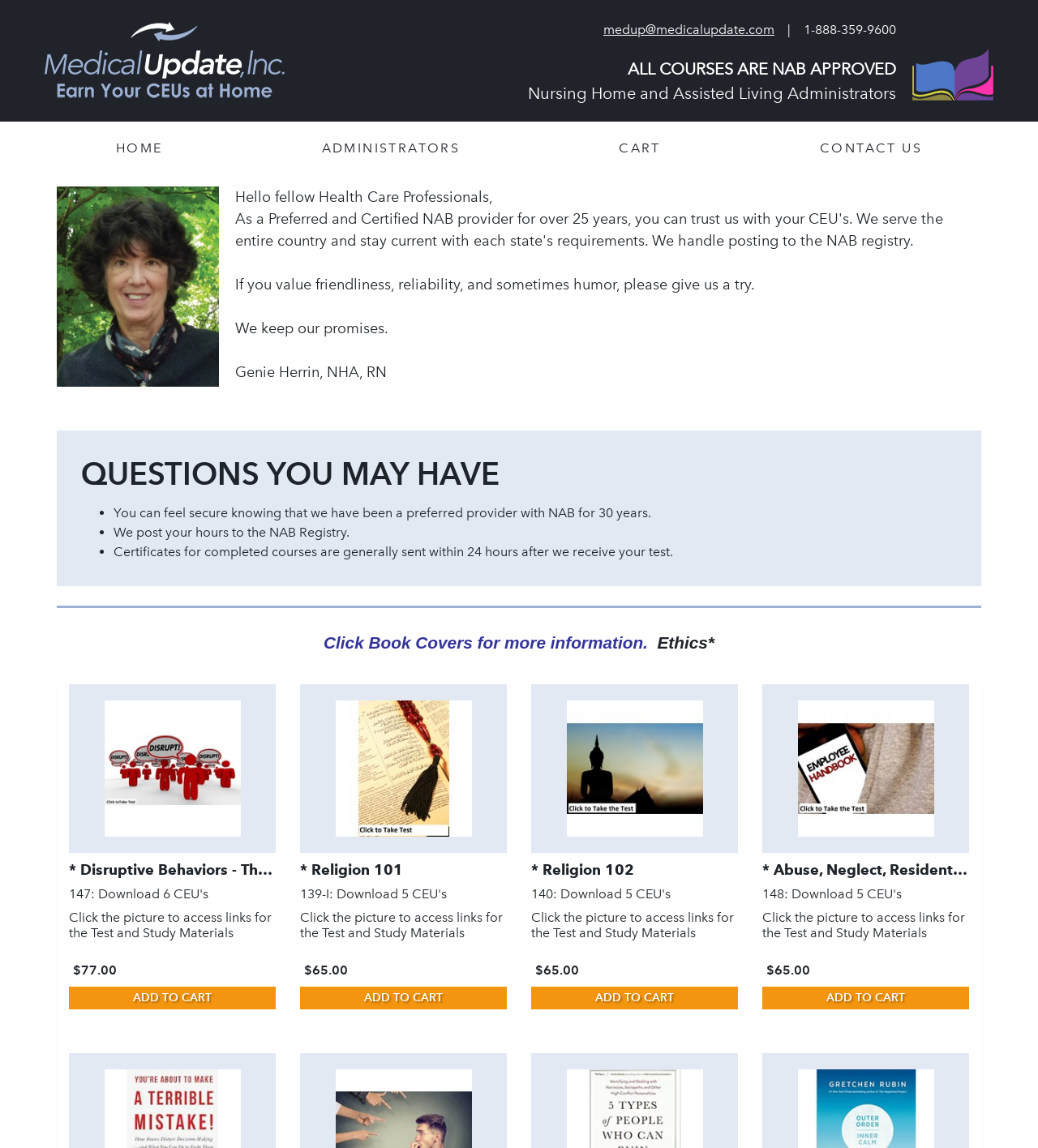Please provide a detailed answer to the question below by examining the image:
How many CEUs can be downloaded for the 'Disruptive Behaviors - The Rippling Effects' course?

The 'Disruptive Behaviors - The Rippling Effects' course is listed on the webpage with a description that includes 'Download 6 CEU's', indicating that 6 CEUs can be downloaded for this course.